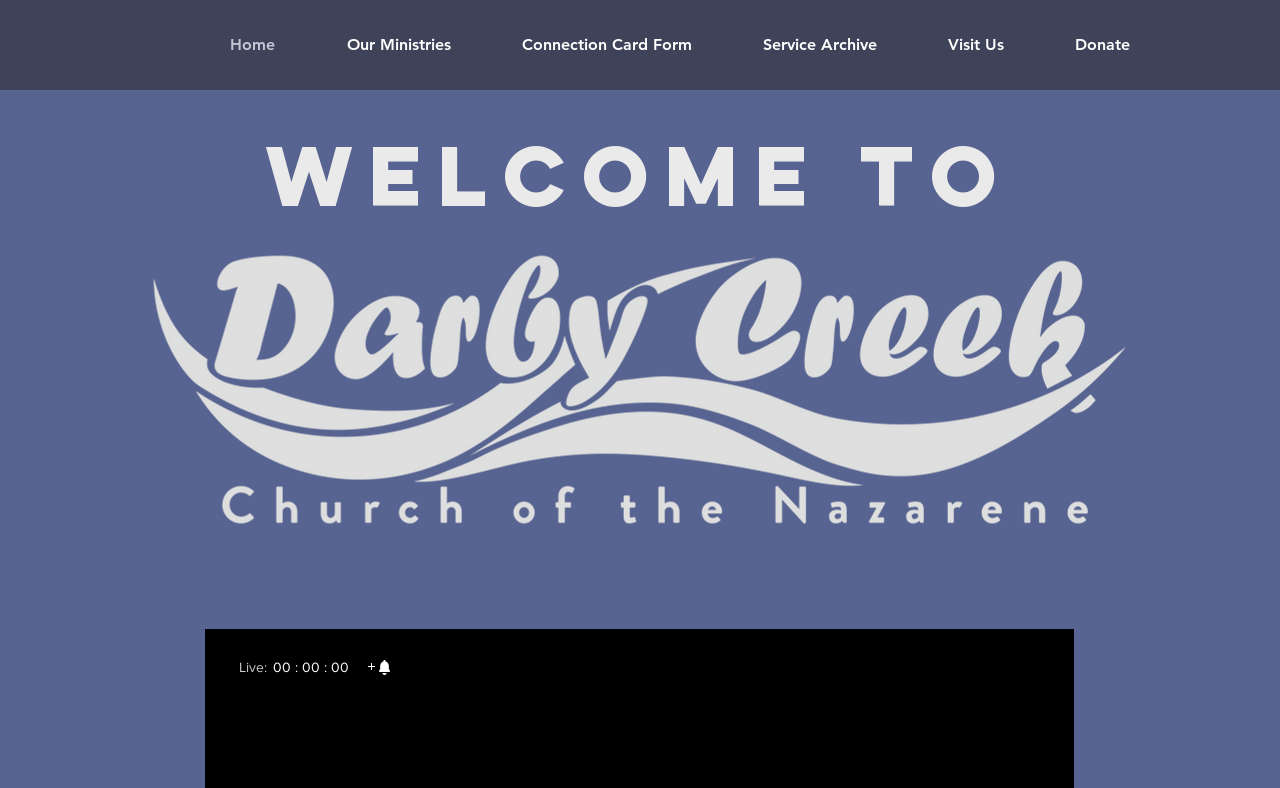Please locate the bounding box coordinates of the region I need to click to follow this instruction: "Add the event to Google Calendar".

[0.281, 0.824, 0.311, 0.869]